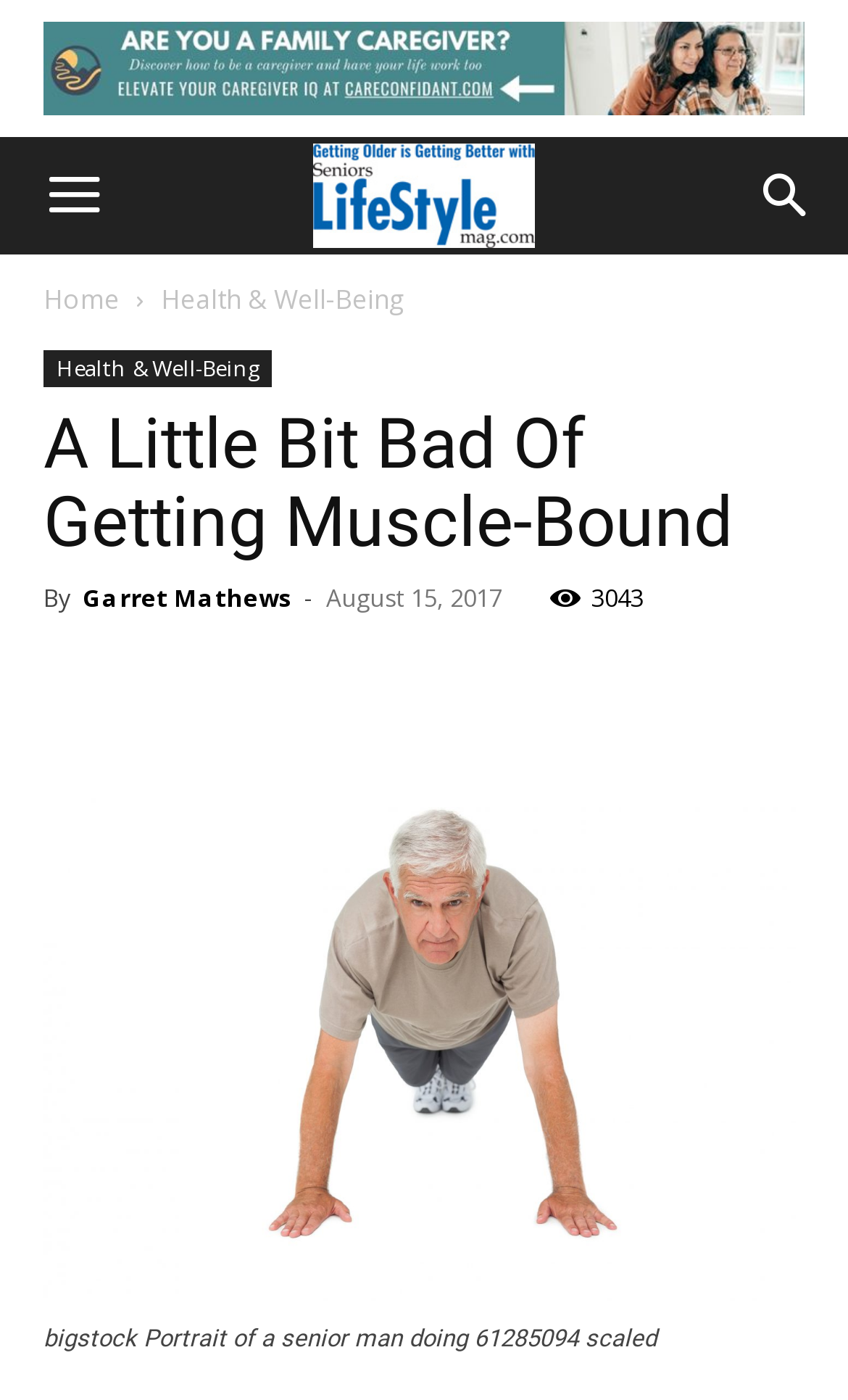Identify the bounding box coordinates of the area that should be clicked in order to complete the given instruction: "Go to 'Home' page". The bounding box coordinates should be four float numbers between 0 and 1, i.e., [left, top, right, bottom].

[0.051, 0.201, 0.141, 0.227]